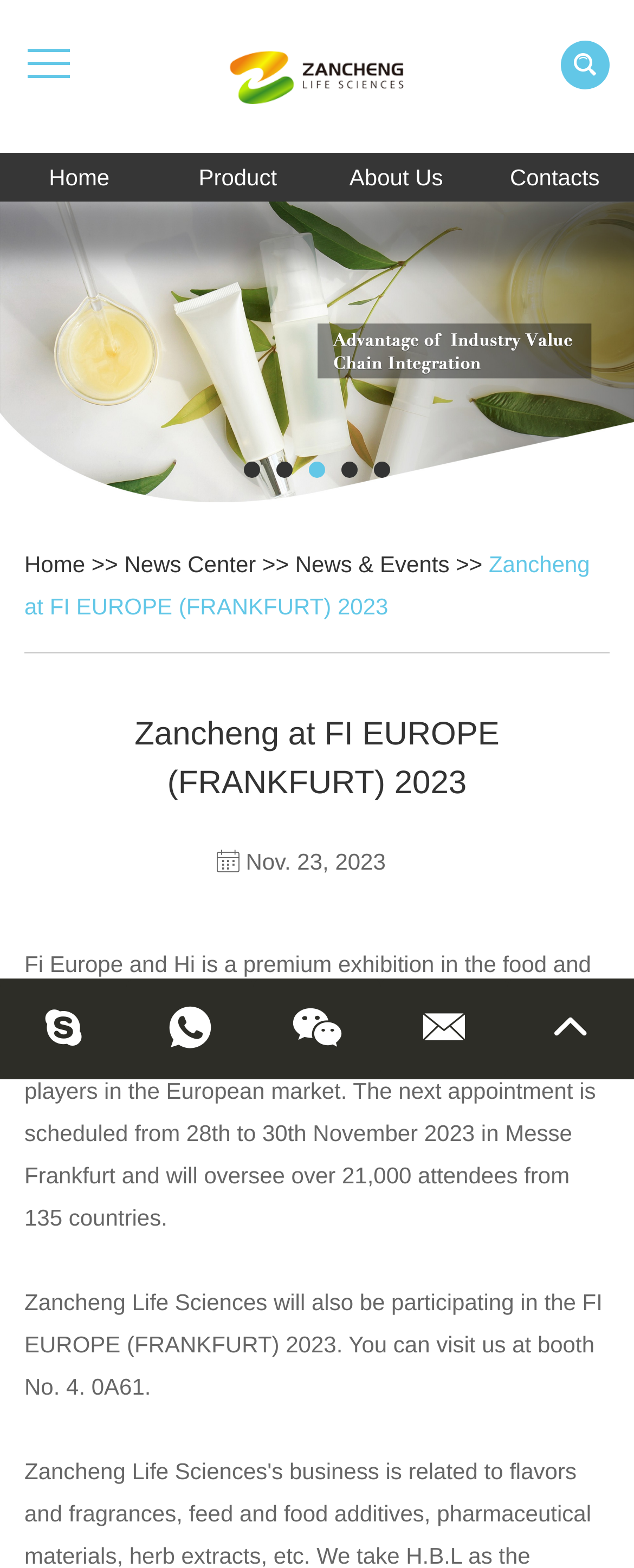Refer to the element description Home and identify the corresponding bounding box in the screenshot. Format the coordinates as (top-left x, top-left y, bottom-right x, bottom-right y) with values in the range of 0 to 1.

[0.038, 0.351, 0.134, 0.368]